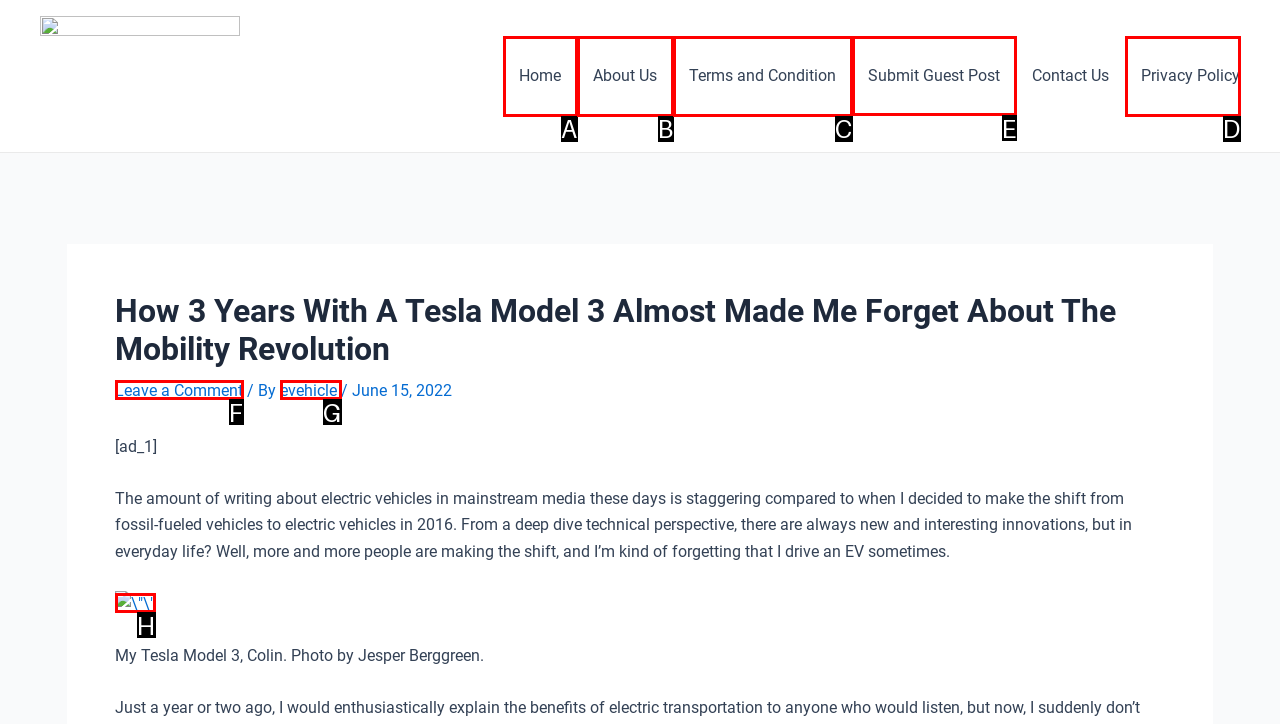Choose the letter of the option you need to click to Click on the Submit Guest Post link. Answer with the letter only.

E